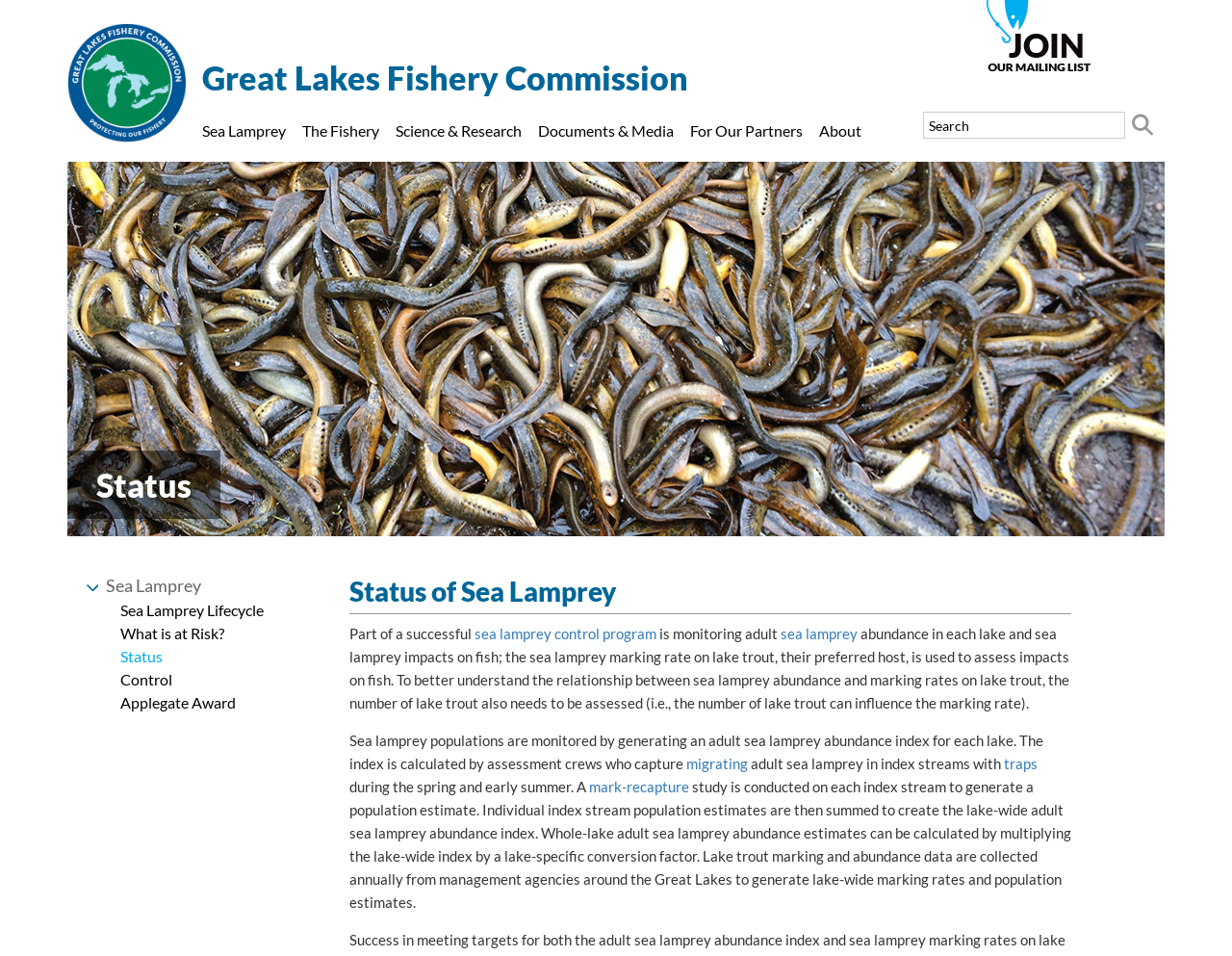What is the name of the commission?
Based on the image, provide your answer in one word or phrase.

Great Lakes Fishery Commission